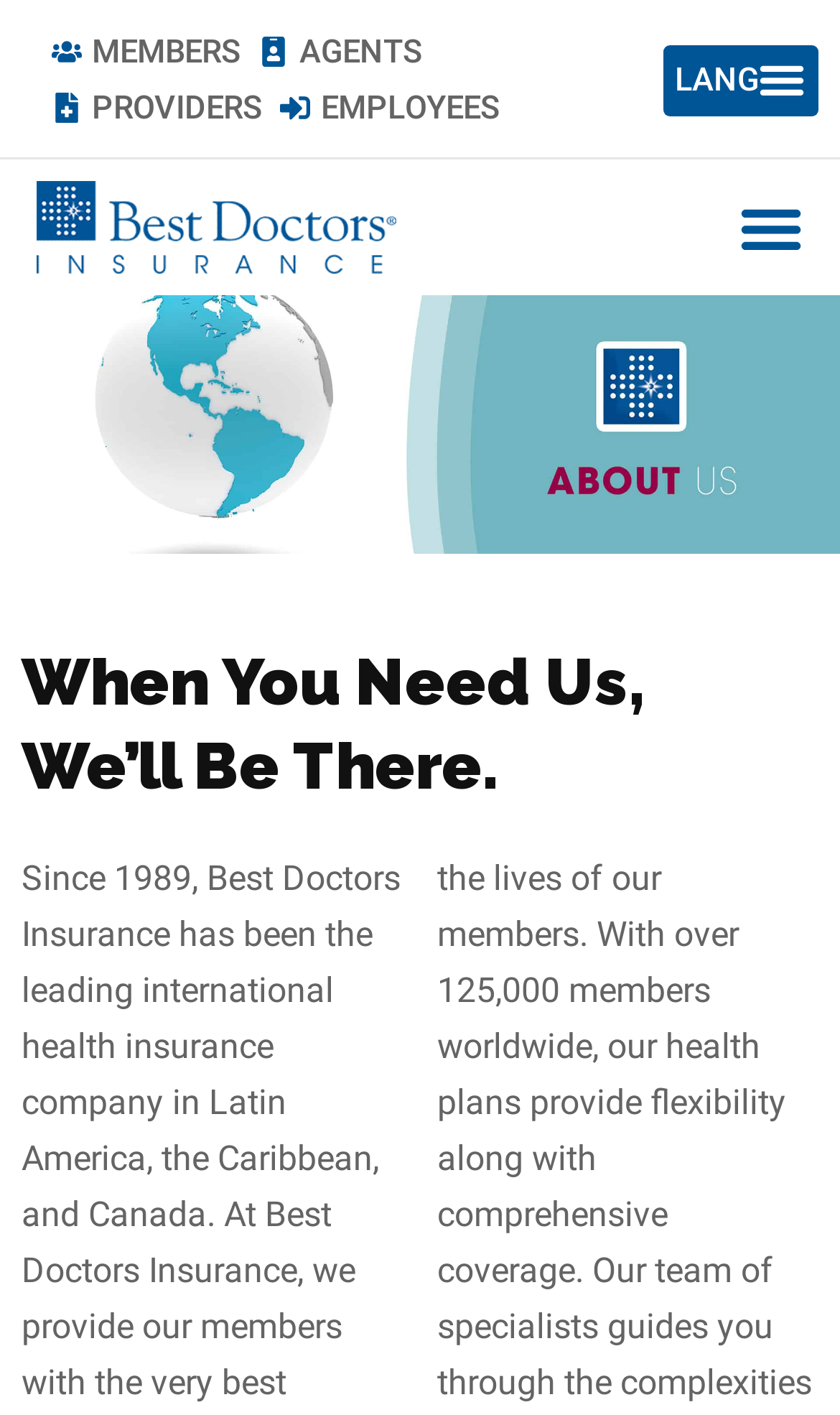Provide an in-depth caption for the contents of the webpage.

The webpage is about Best Doctors Insurance, specifically the "About Us" section. At the top, there are four main navigation links: "MEMBERS", "AGENTS", "PROVIDERS", and "EMPLOYEES", which are positioned horizontally and take up about half of the screen width. 

On the top right corner, there are two "Menu Toggle" buttons, which are likely used to expand or collapse a menu. 

Below the navigation links, there is a prominent heading that reads "When You Need Us, We’ll Be There." This heading is centered and takes up most of the screen width. 

There are also two links with no text, which are positioned on the left side of the screen, one above the other. These links may be icons or images.